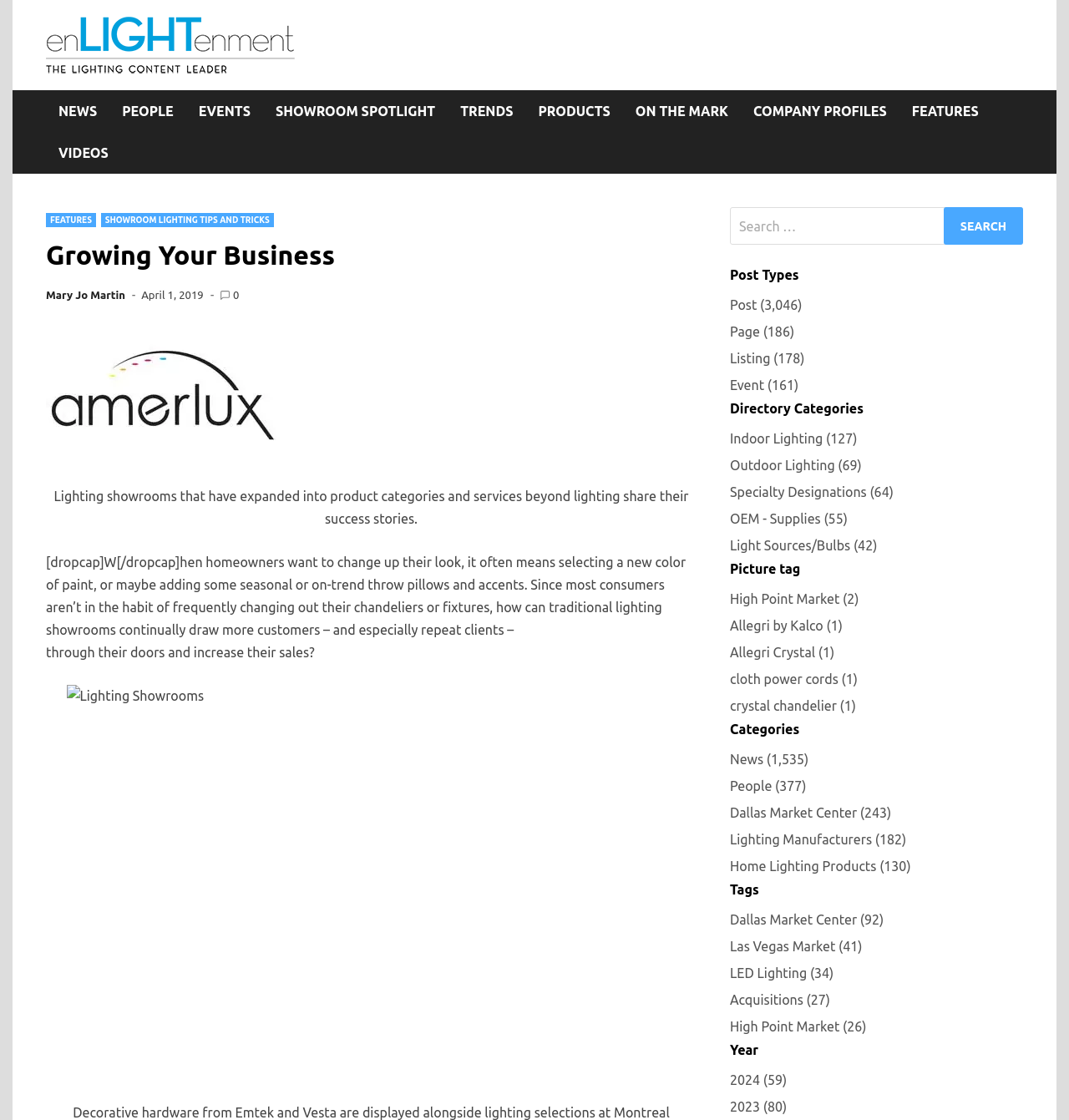Locate the bounding box coordinates of the region to be clicked to comply with the following instruction: "Submit the form". The coordinates must be four float numbers between 0 and 1, in the form [left, top, right, bottom].

None